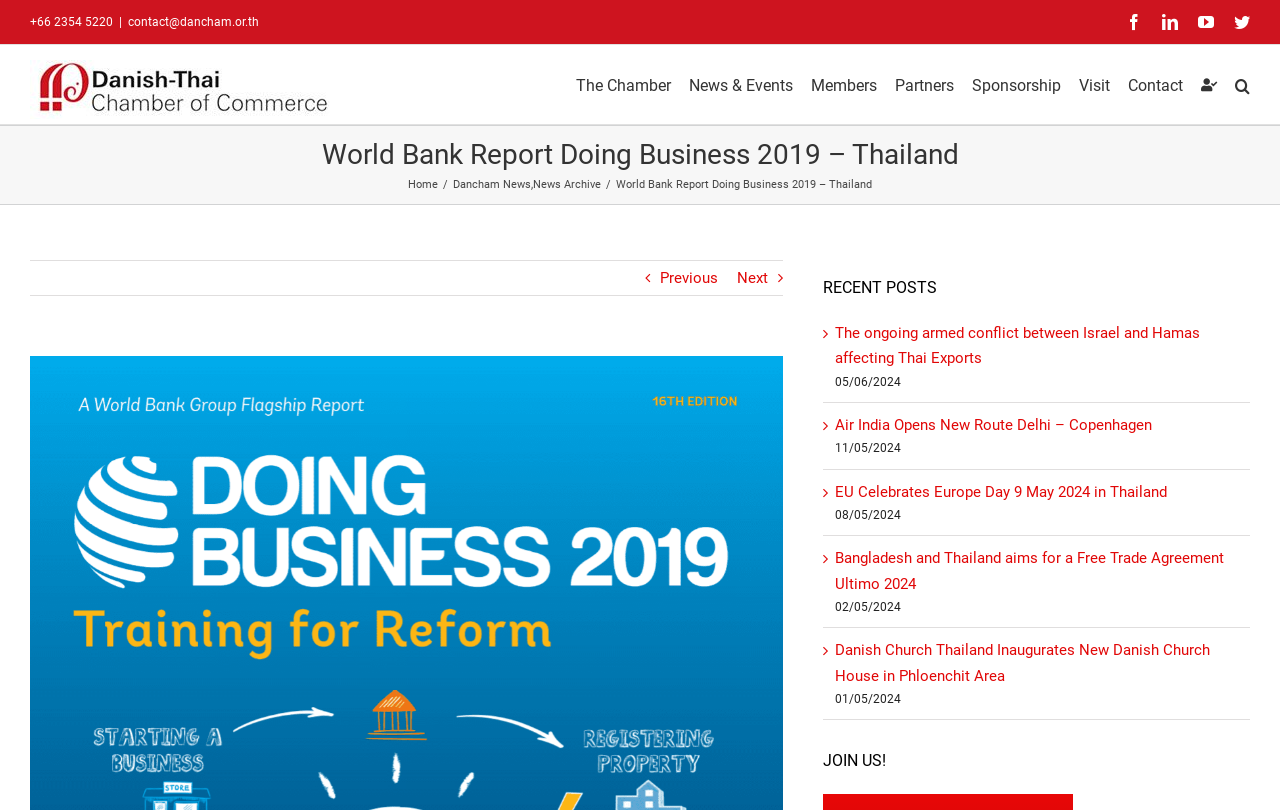Can you provide the bounding box coordinates for the element that should be clicked to implement the instruction: "Search for something"?

[0.965, 0.056, 0.977, 0.153]